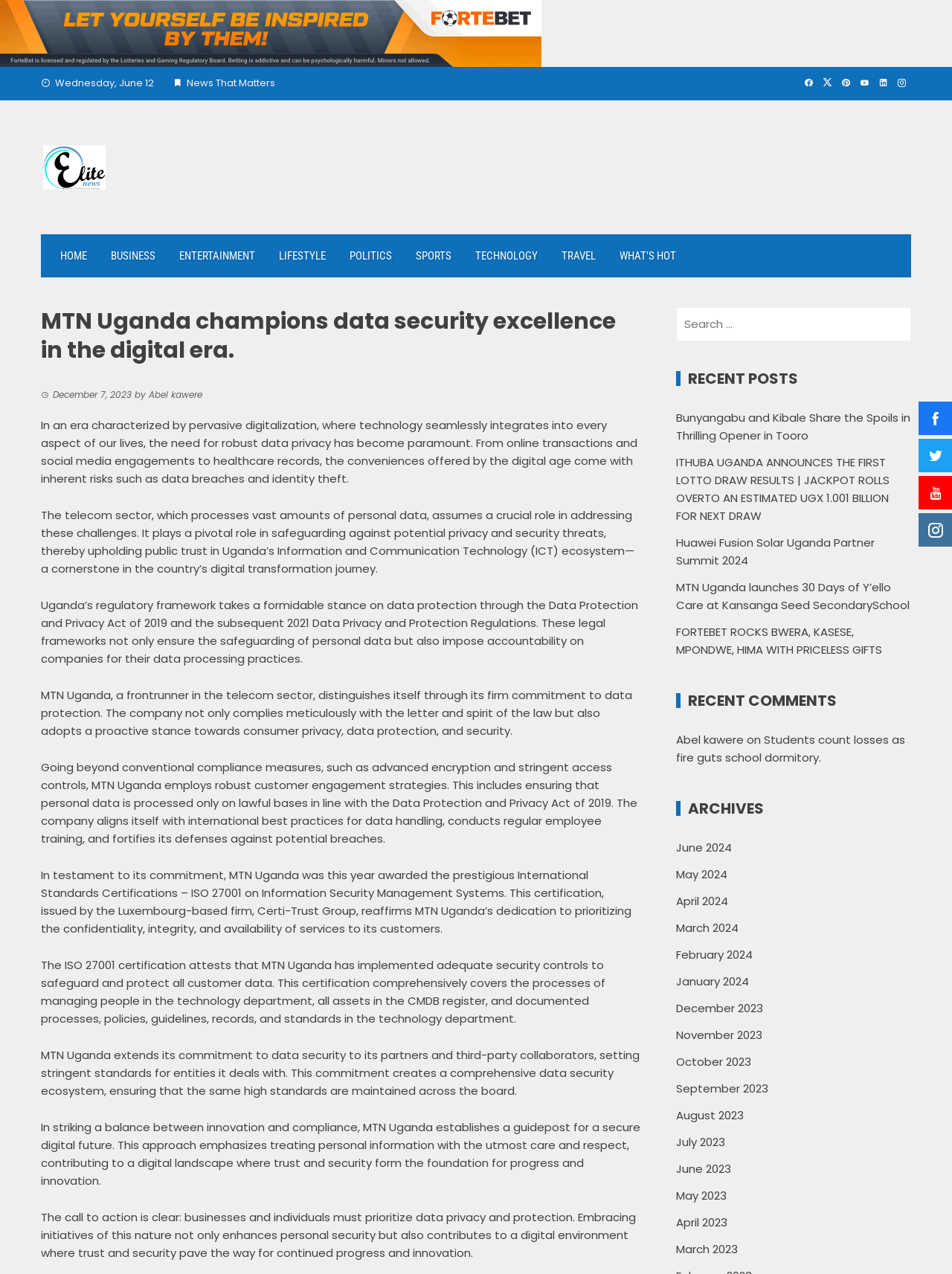Please find the bounding box coordinates of the element's region to be clicked to carry out this instruction: "View archives for June 2024".

[0.71, 0.659, 0.769, 0.671]